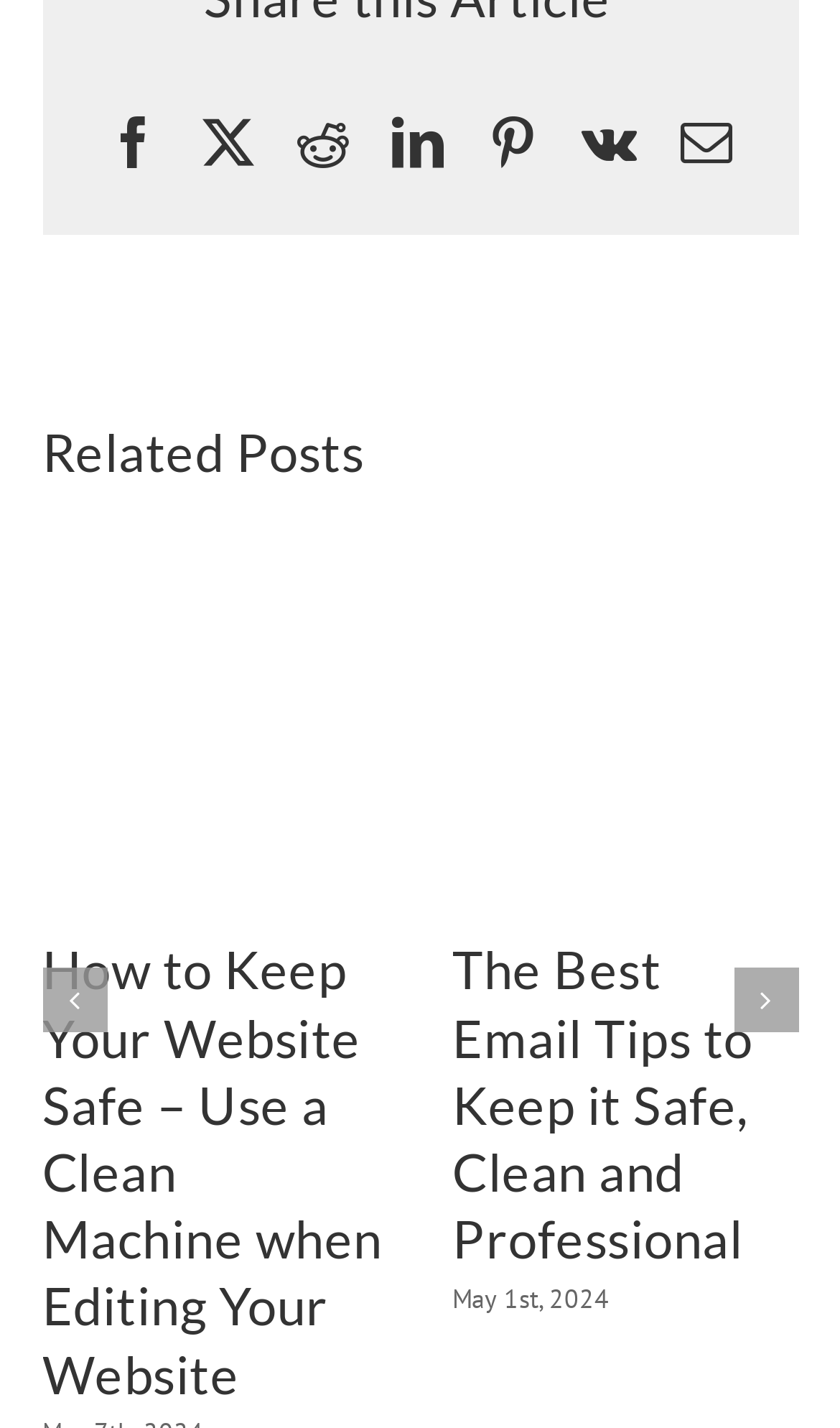Extract the bounding box coordinates for the HTML element that matches this description: "alt="Bitcoin"". The coordinates should be four float numbers between 0 and 1, i.e., [left, top, right, bottom].

None